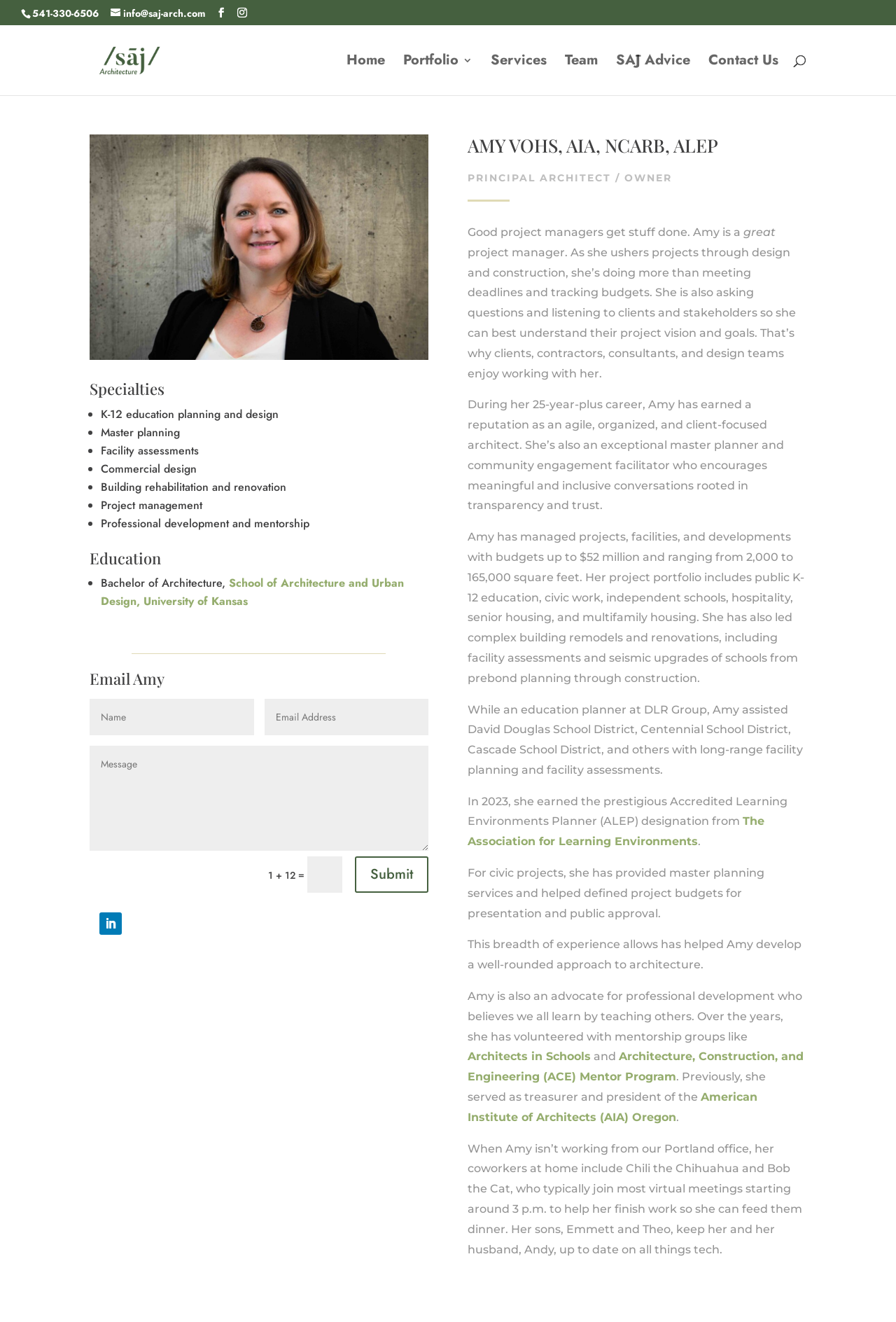Determine the bounding box coordinates (top-left x, top-left y, bottom-right x, bottom-right y) of the UI element described in the following text: name="et_pb_contact_email_0" placeholder="Email Address"

[0.295, 0.529, 0.478, 0.556]